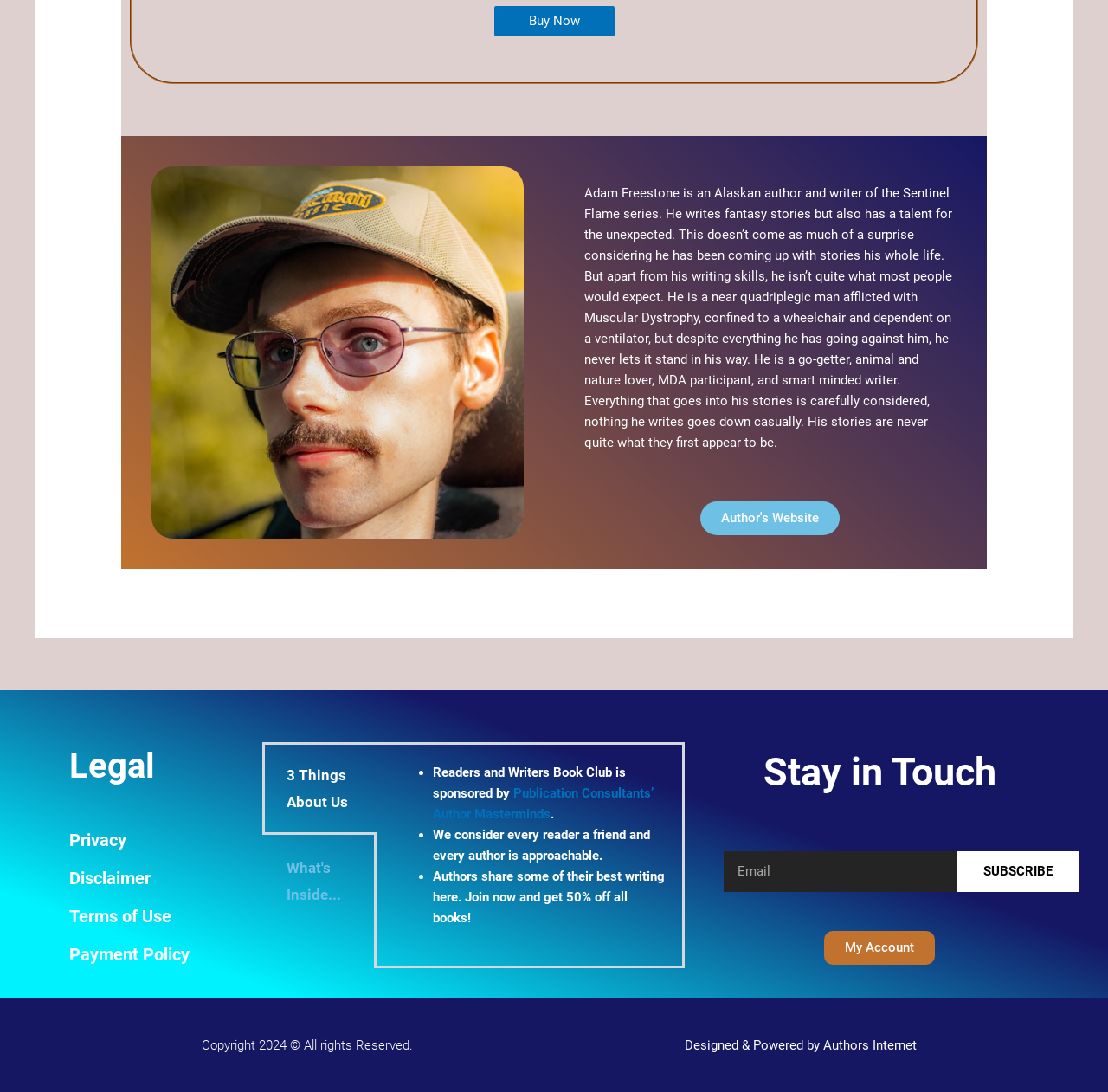Find the bounding box coordinates of the area to click in order to follow the instruction: "View the 'My Account' page".

[0.744, 0.853, 0.844, 0.884]